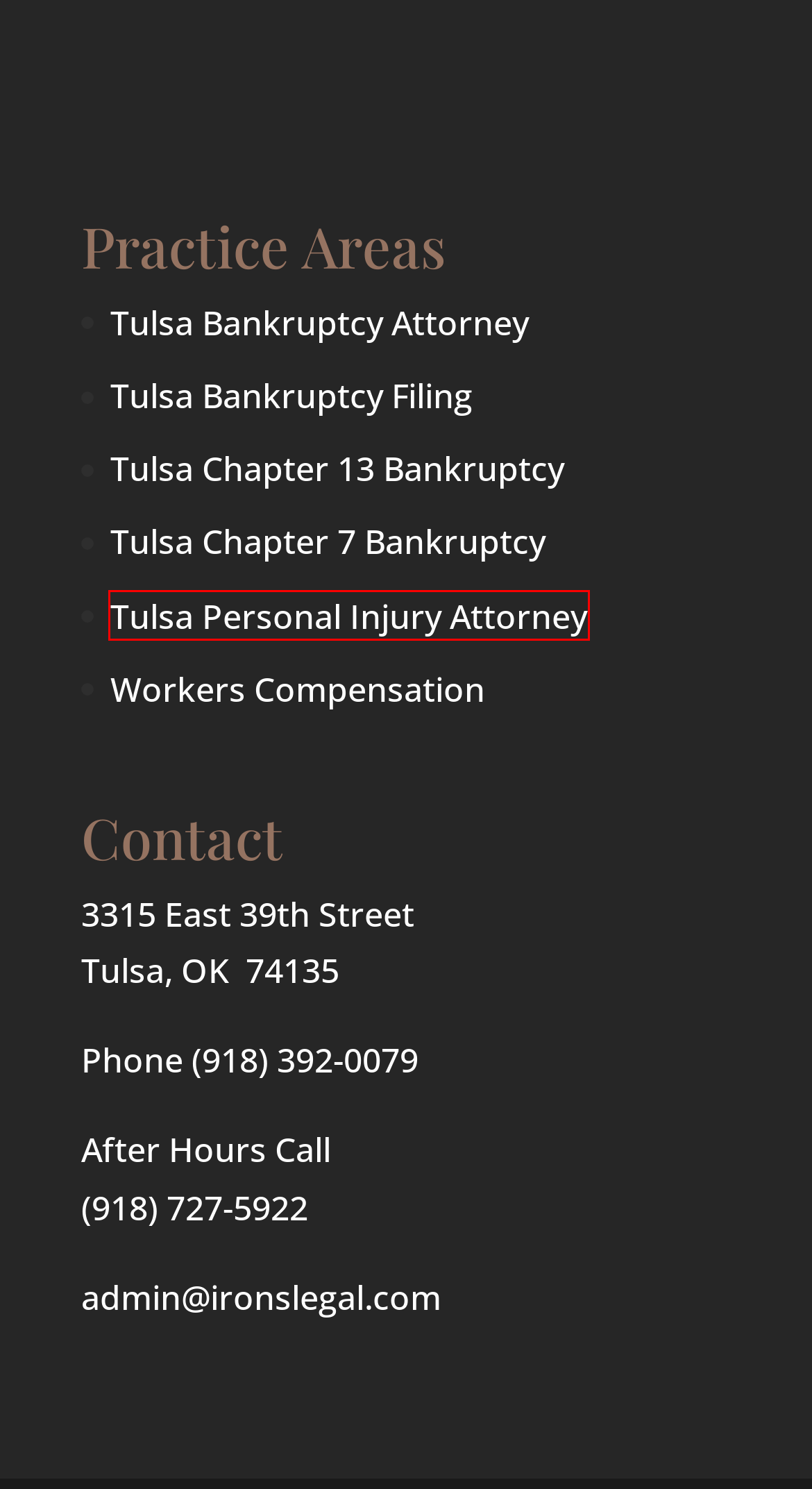Examine the screenshot of a webpage with a red rectangle bounding box. Select the most accurate webpage description that matches the new webpage after clicking the element within the bounding box. Here are the candidates:
A. Workers Compensation Attorney | Irons Law Firm | 918-392-0079
B. Tulsa Workers Compensation Lawyer | Irons Law Firm | 918-392-0079
C. Tulsa Bankruptcy Filing | Irons Law Firm | 918-392-0079
D. Tulsa Personal Injury Attorney | Irons Law Firm | 918-392-0079
E. About Irons Law Firm | 918-392-0079
F. Tulsa Bankruptcy Attorney | Irons Law Firm | 918-392-0079
G. Contact Irons Law Firm | 918-392-0079
H. Tulsa SEO Company - Net Solutions Today 918-921-6249

D